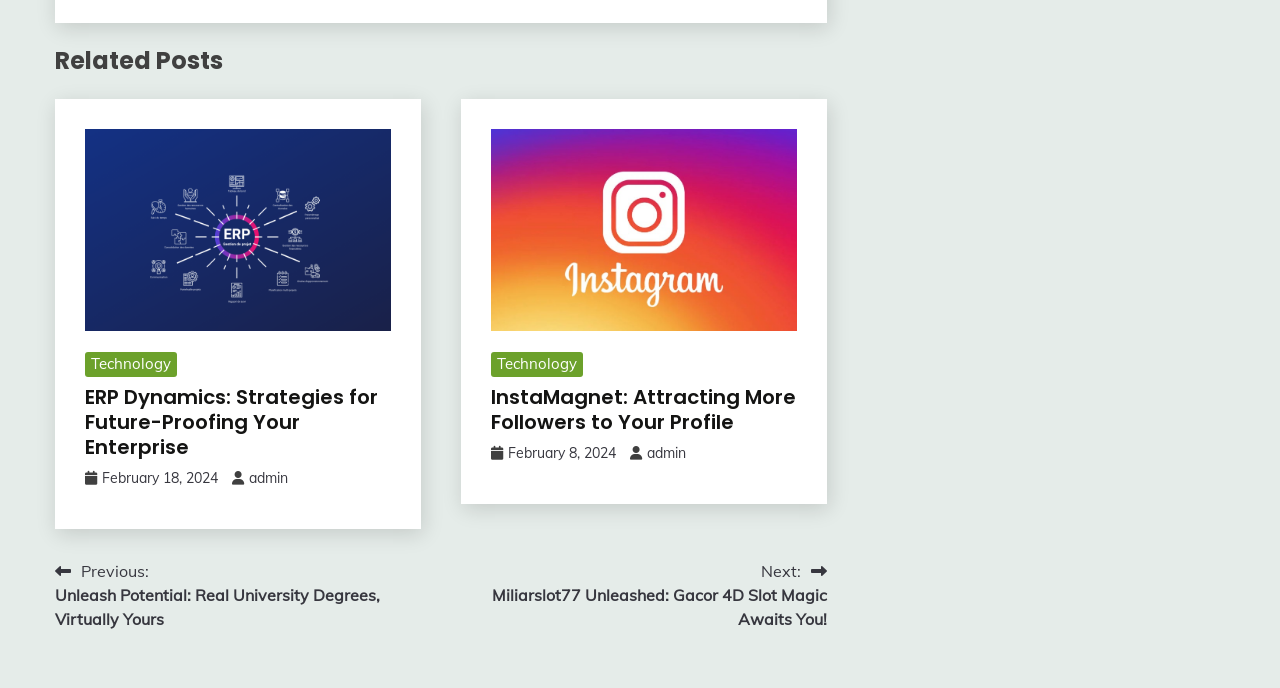Who is the author of the second related post?
Analyze the image and provide a thorough answer to the question.

I found the link element [370] which is a sibling of the second related post's link element [294], and it has the text 'admin', indicating the author of the second related post.